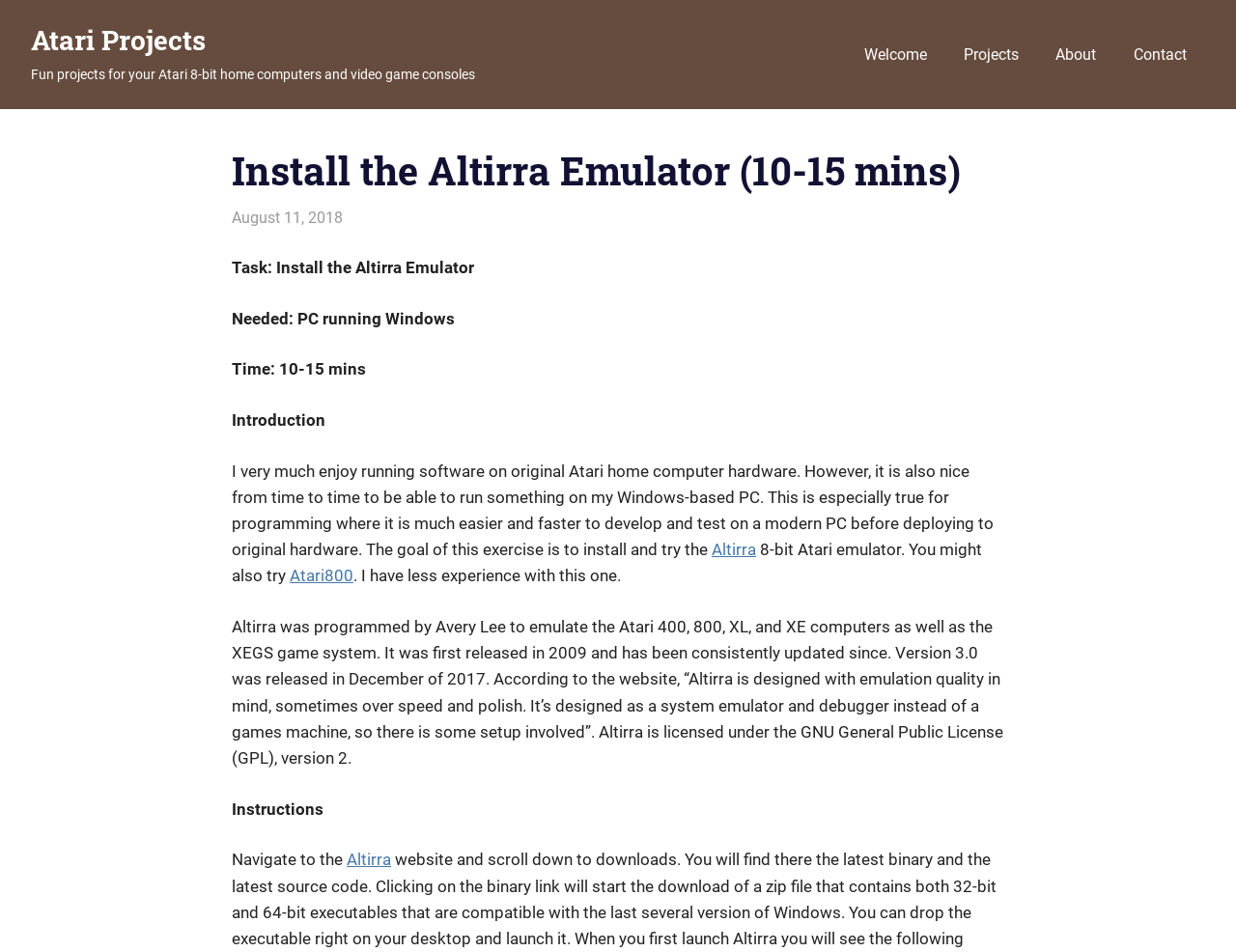What is the license under which Altirra is released?
Provide a well-explained and detailed answer to the question.

According to the webpage, Altirra is licensed under the GNU General Public License (GPL), version 2, which is mentioned in the description of Altirra.